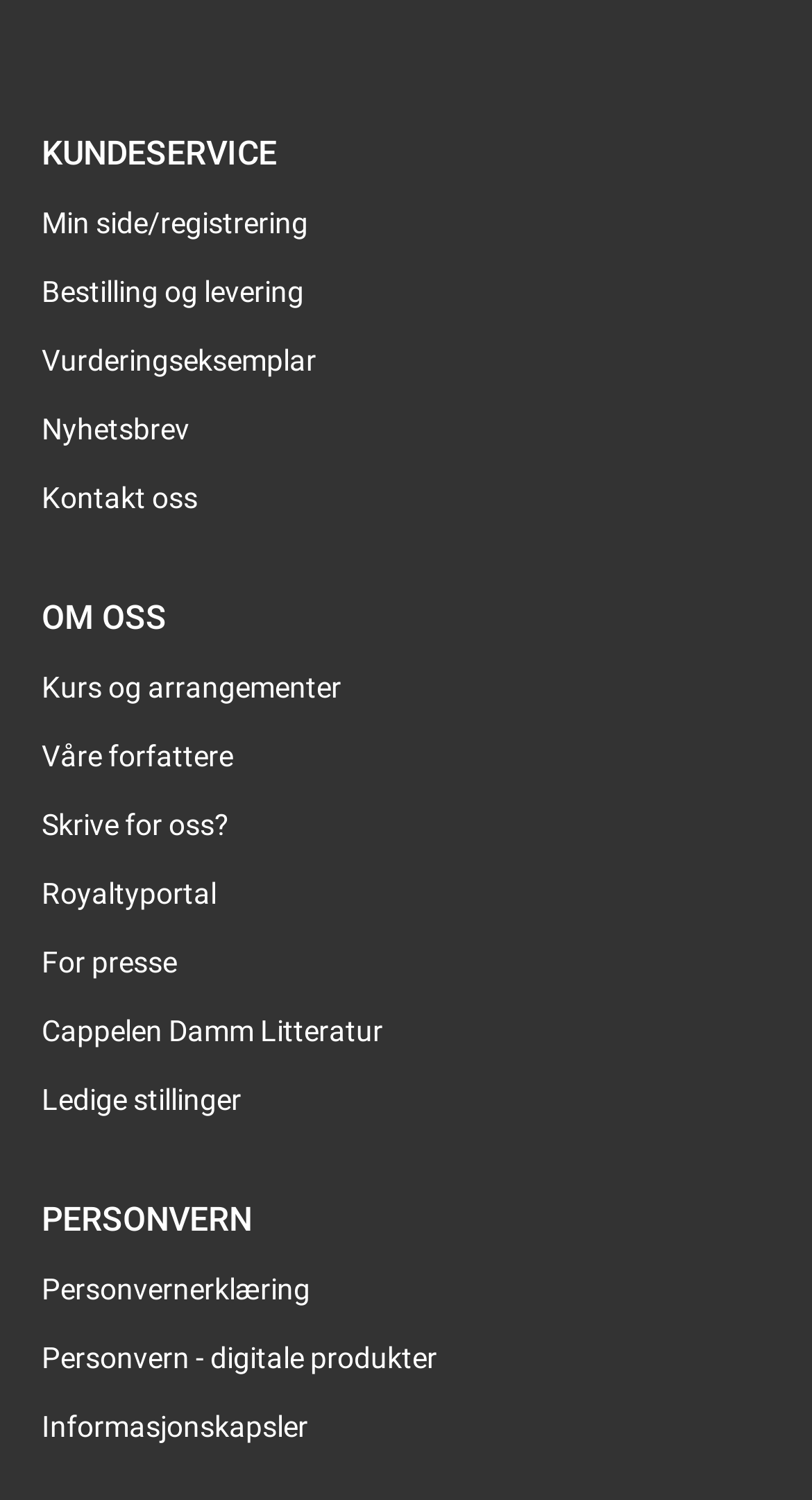Please identify the bounding box coordinates of the element on the webpage that should be clicked to follow this instruction: "View job openings". The bounding box coordinates should be given as four float numbers between 0 and 1, formatted as [left, top, right, bottom].

[0.051, 0.713, 0.887, 0.752]